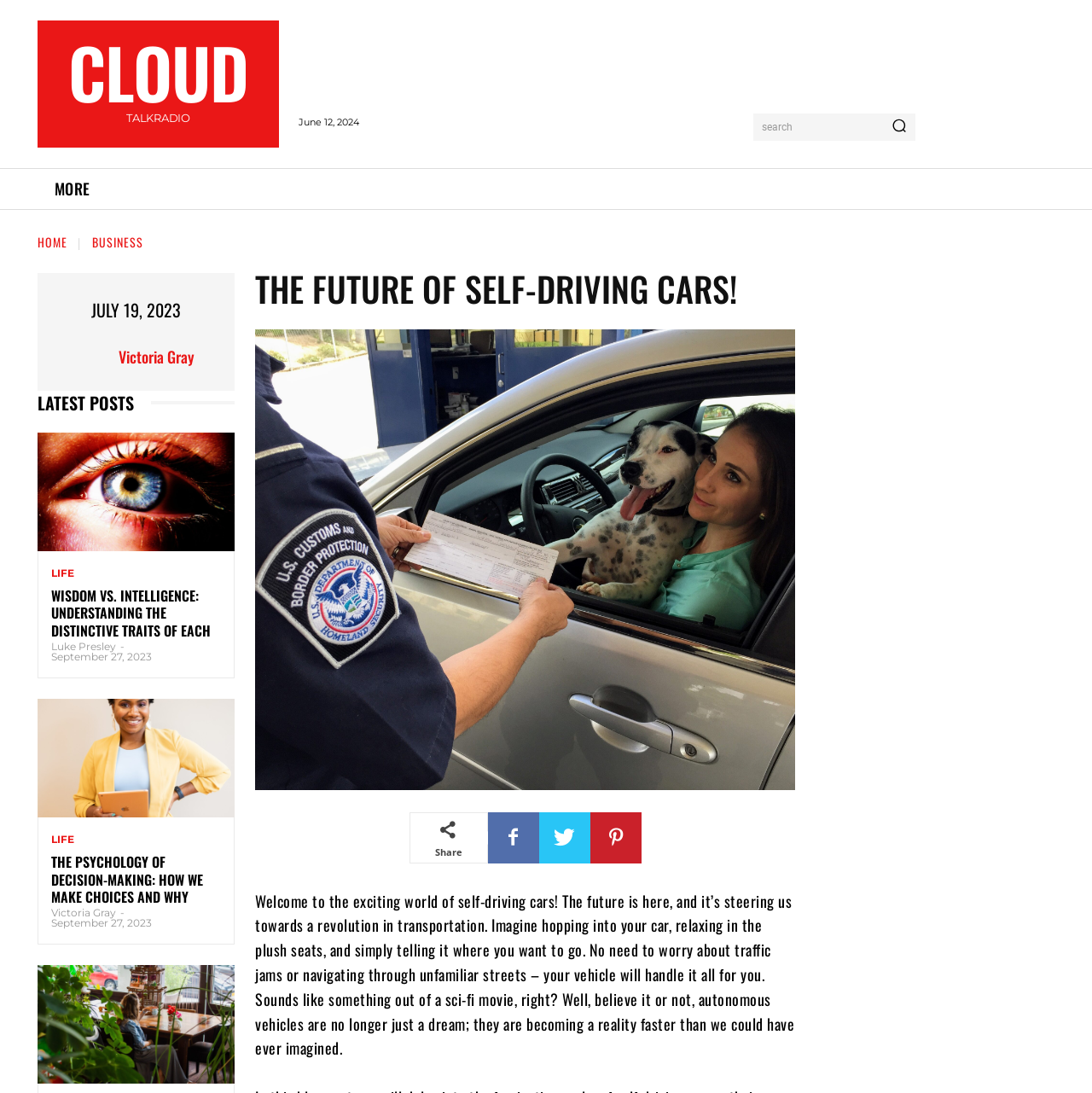Determine the bounding box coordinates of the clickable element necessary to fulfill the instruction: "Read more about 'Sinful Vow (Dark Mafia Sins, #0.5)'". Provide the coordinates as four float numbers within the 0 to 1 range, i.e., [left, top, right, bottom].

None